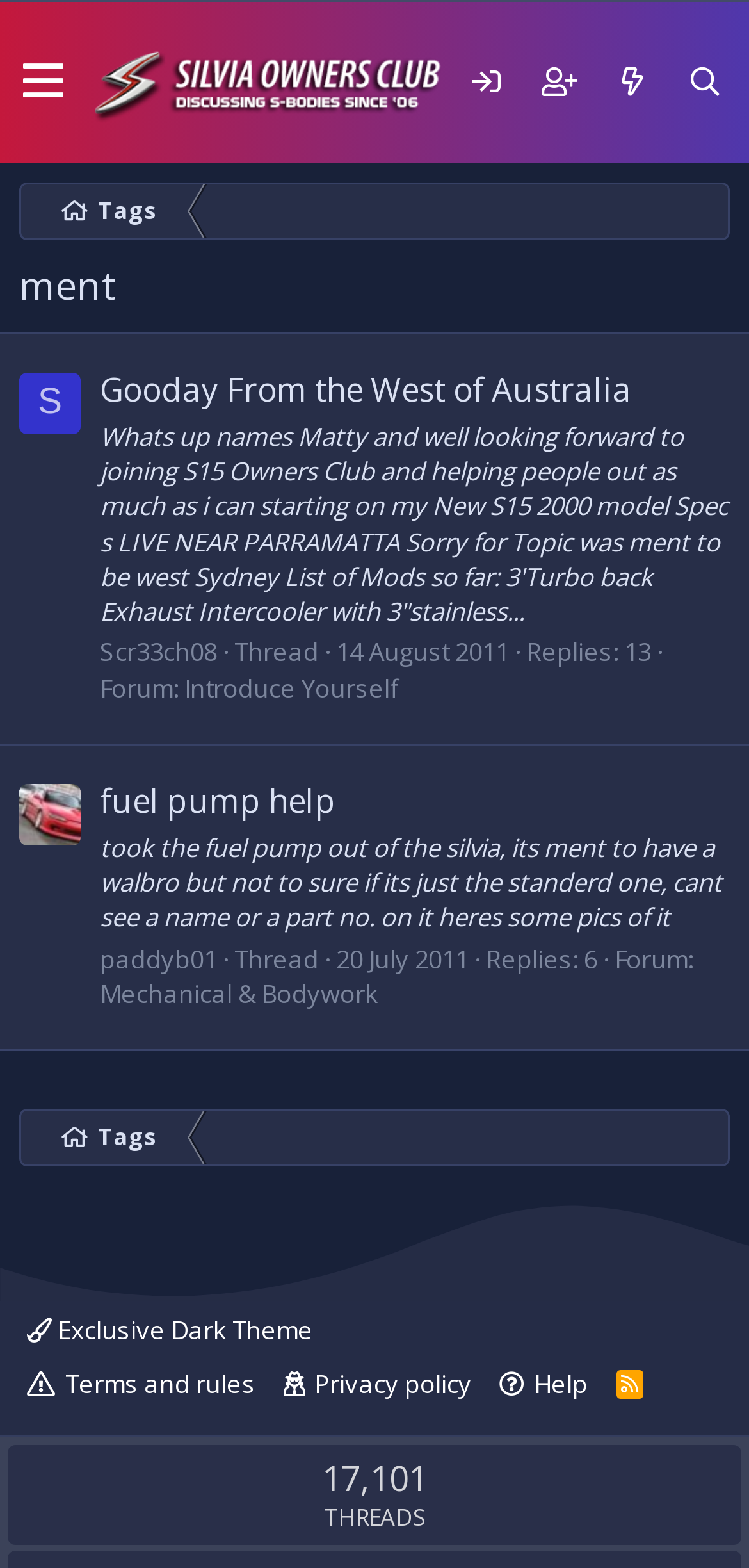Utilize the details in the image to give a detailed response to the question: How many replies are there to the thread 'Gooday From the West of Australia'?

I found the answer by looking at the thread 'Gooday From the West of Australia', which has a label that says 'Replies: 13'.